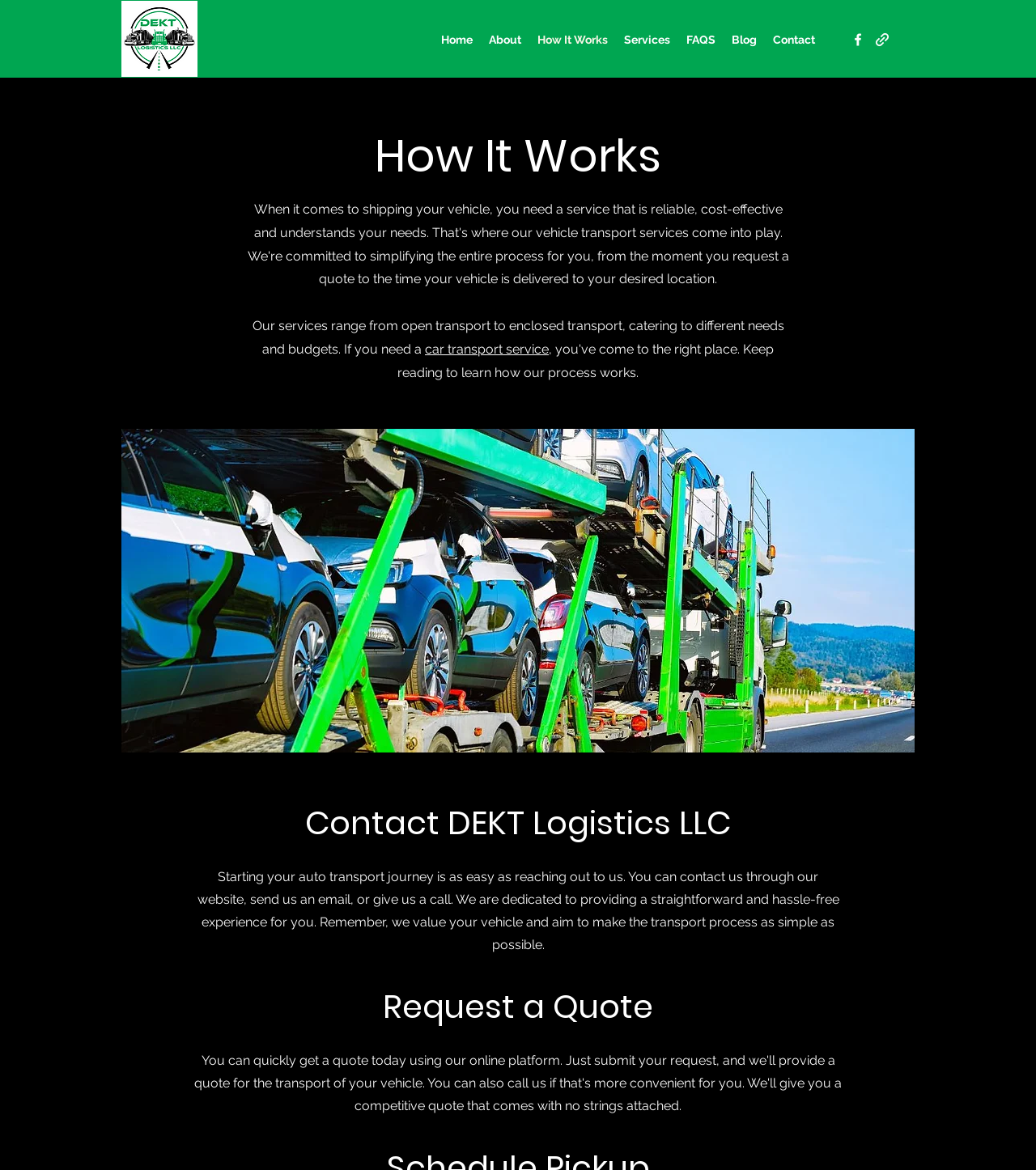Determine the bounding box coordinates of the target area to click to execute the following instruction: "Contact DEKT Logistics LLC."

[0.738, 0.024, 0.795, 0.044]